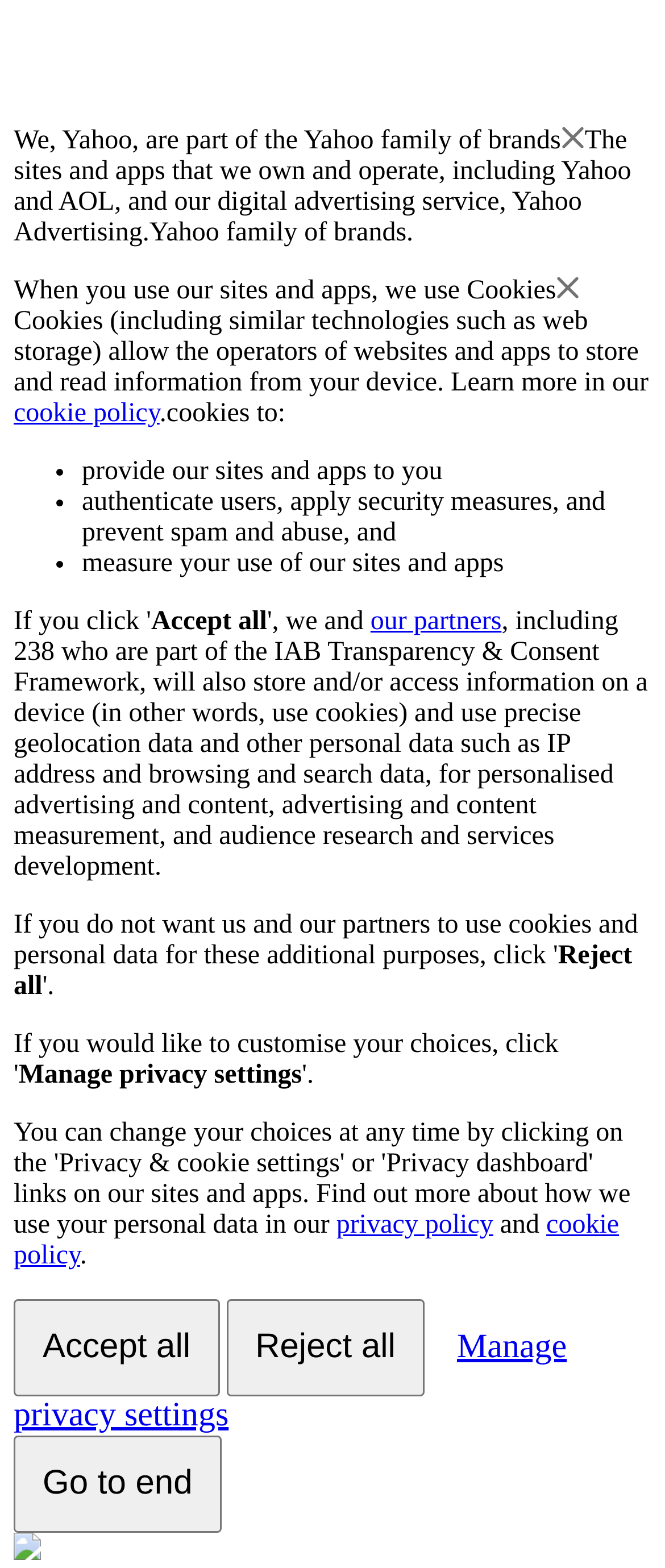Please answer the following question as detailed as possible based on the image: 
What do cookies allow operators to do?

According to the webpage, cookies allow the operators of websites and apps to store and read information from a user's device, as mentioned in the sentence 'Cookies (including similar technologies such as web storage) allow the operators of websites and apps to store and read information from your device'.